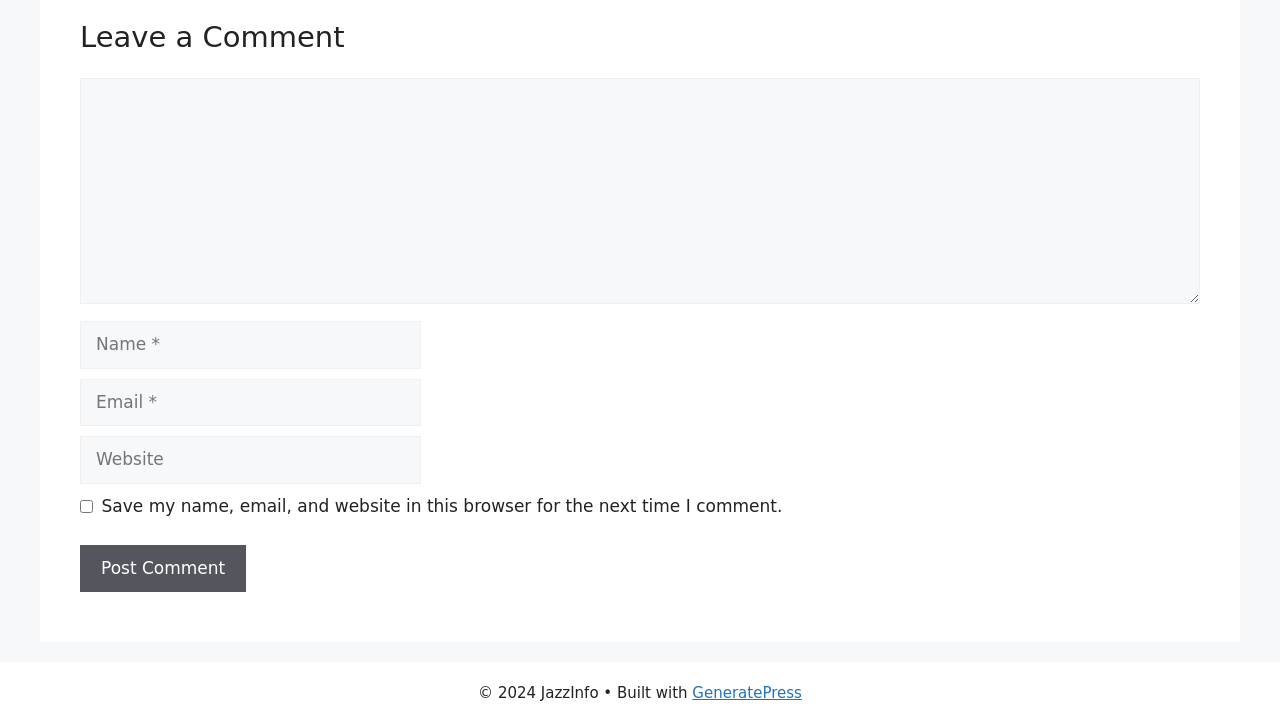What is the purpose of the textboxes?
Refer to the screenshot and deliver a thorough answer to the question presented.

The textboxes are for users to input their comment, name, email, and website. This is inferred from the labels 'Comment', 'Name', 'Email', and 'Website' next to each textbox, and the heading 'Leave a Comment' at the top.